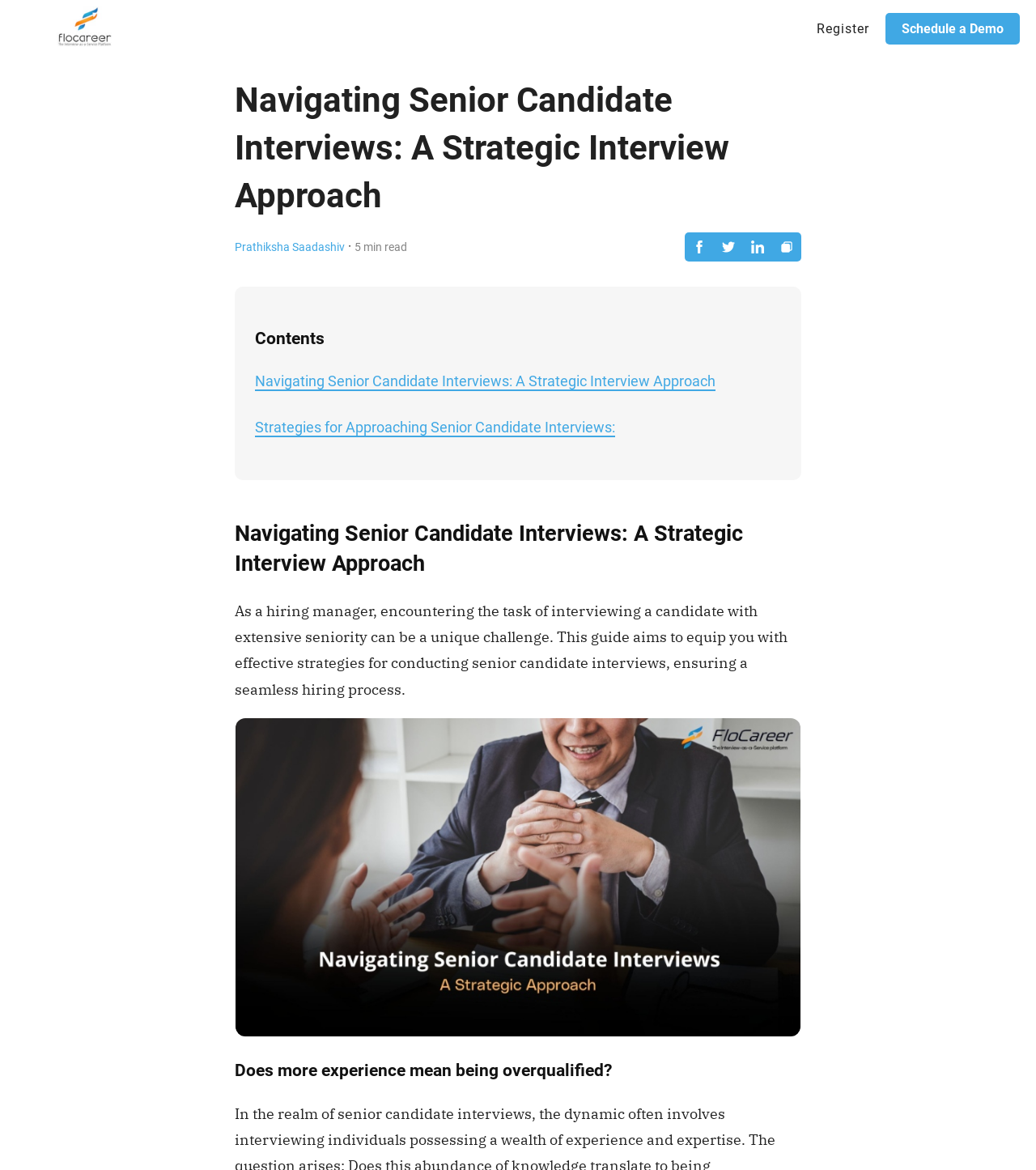Find the bounding box coordinates for the HTML element specified by: "Register".

[0.78, 0.004, 0.847, 0.045]